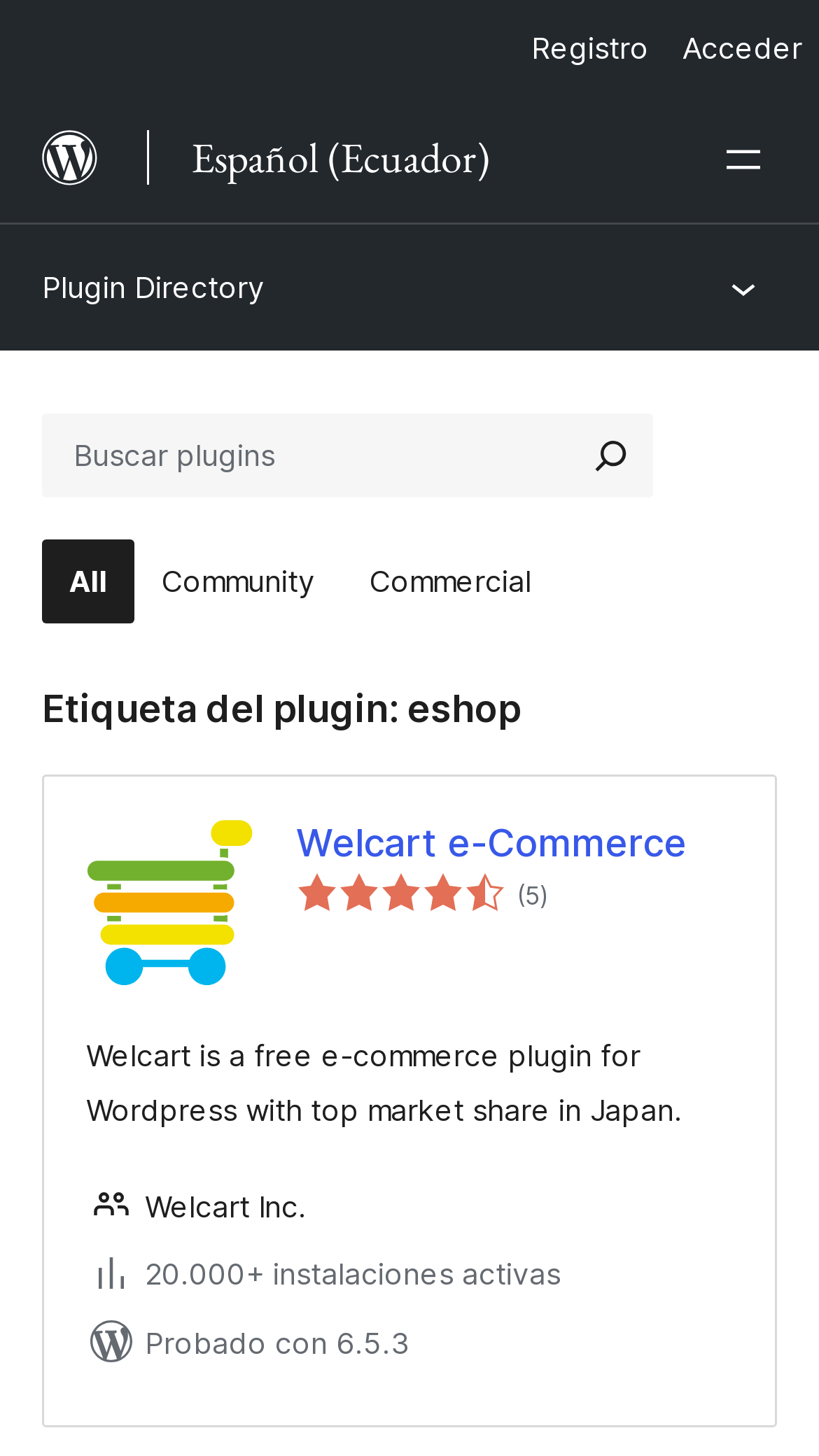Find the bounding box coordinates of the element to click in order to complete the given instruction: "Open the menu."

[0.836, 0.066, 1.0, 0.153]